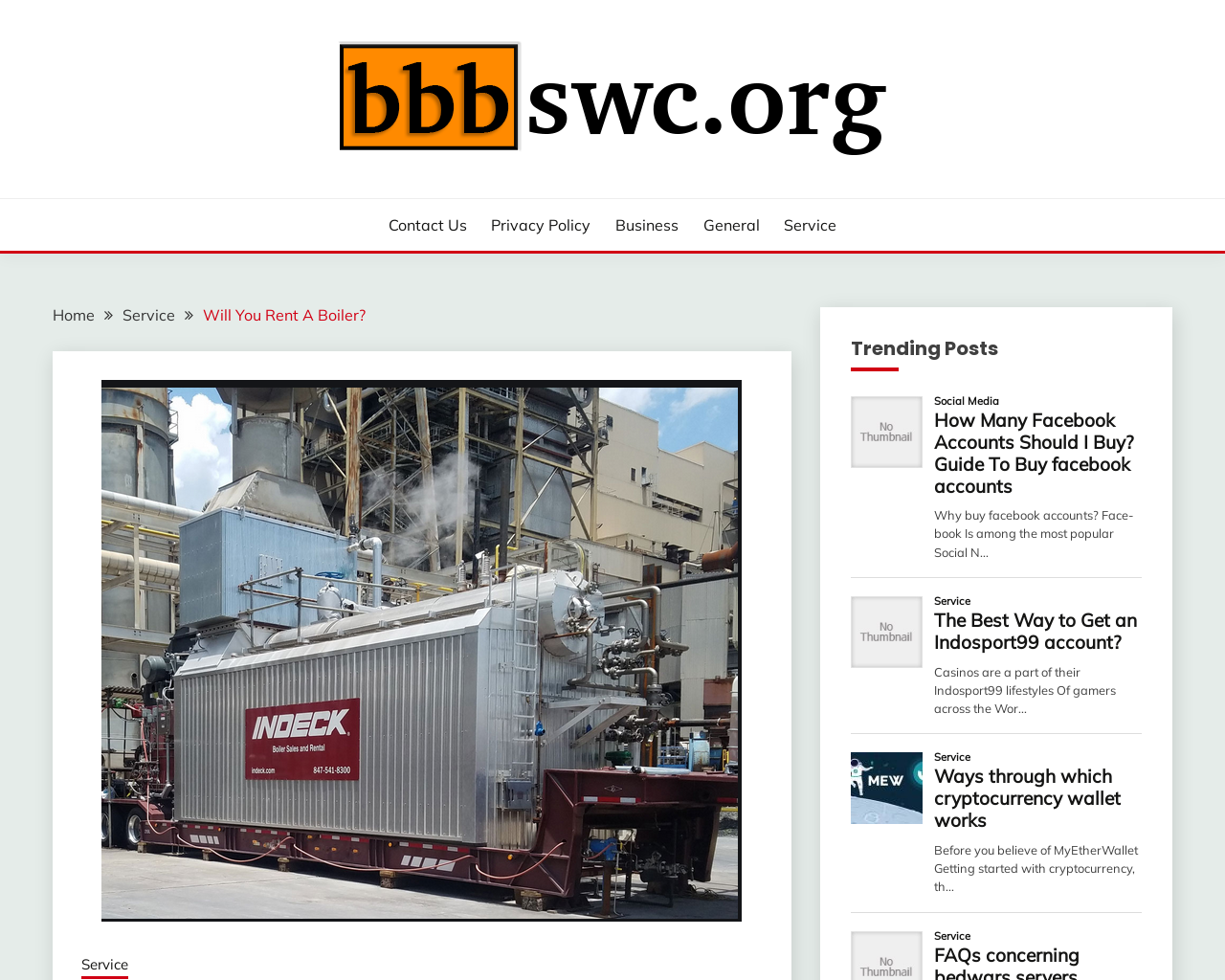Bounding box coordinates are specified in the format (top-left x, top-left y, bottom-right x, bottom-right y). All values are floating point numbers bounded between 0 and 1. Please provide the bounding box coordinate of the region this sentence describes: abortion

None